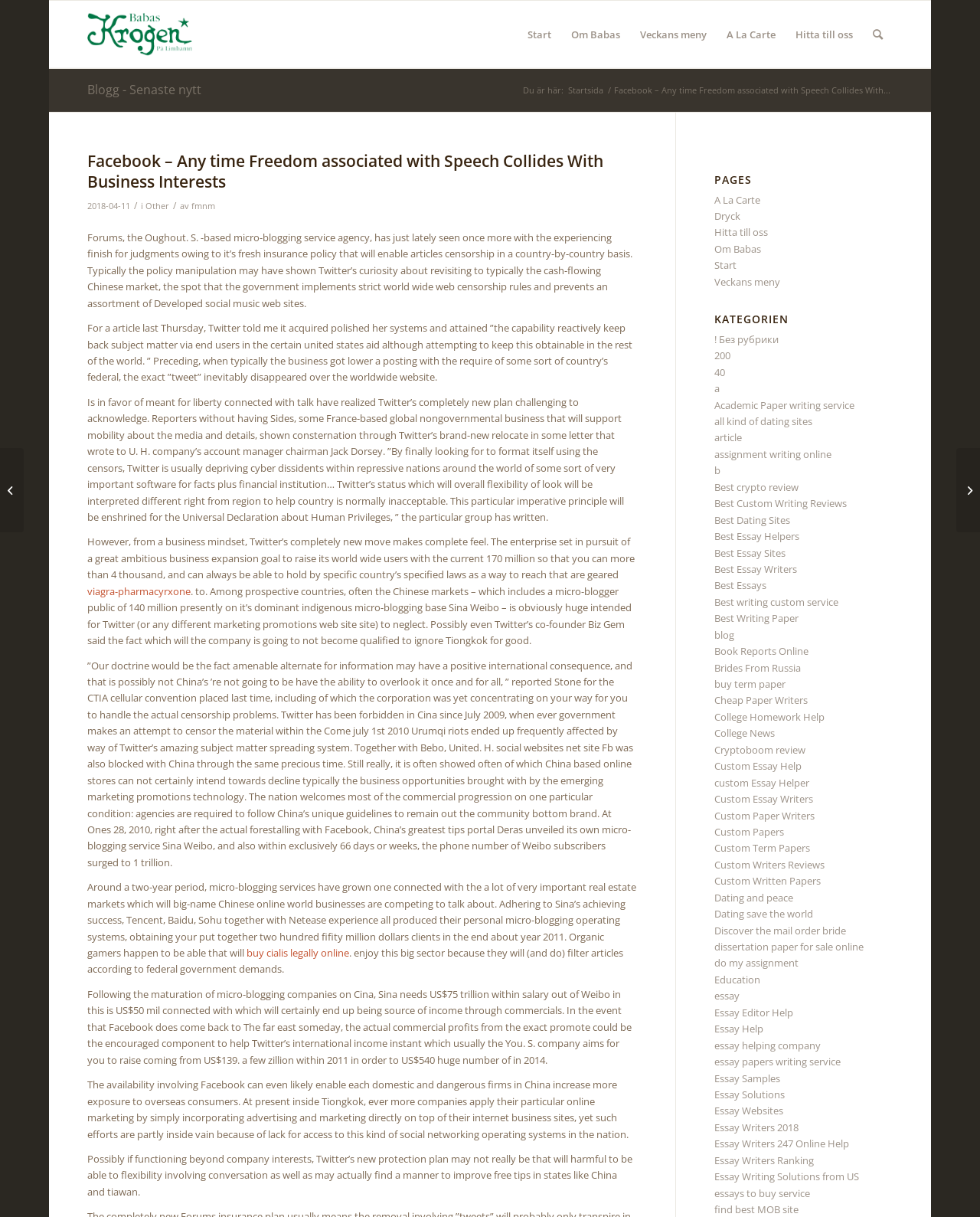What is the name of the micro-blogging service mentioned in the article?
Please respond to the question with a detailed and well-explained answer.

The name of the micro-blogging service can be found in the article, which mentions that Sina Weibo is a popular micro-blogging platform in China.